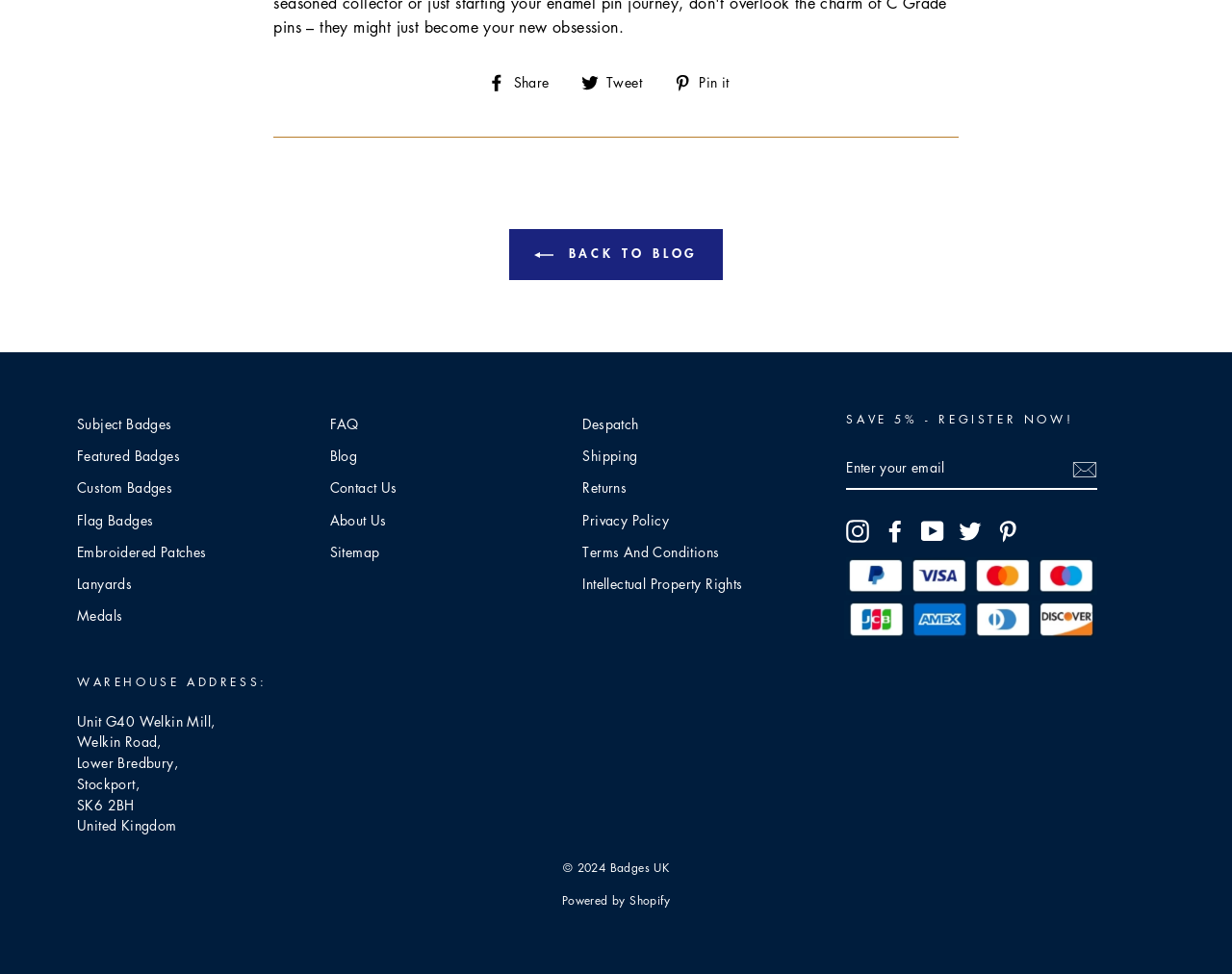Please identify the bounding box coordinates of the element I need to click to follow this instruction: "Go to the blog".

[0.413, 0.236, 0.587, 0.288]